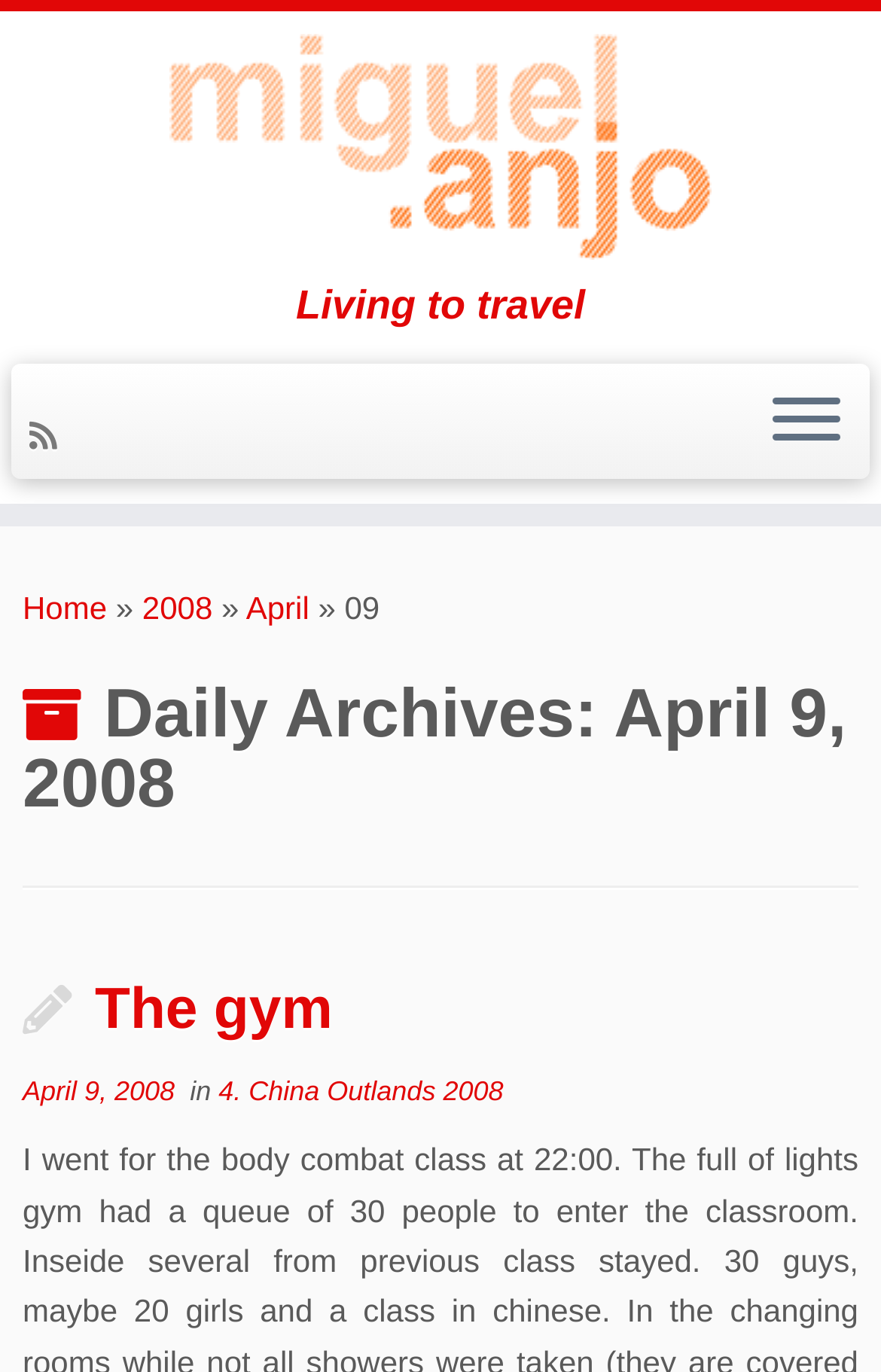What is the category of the latest article? Examine the screenshot and reply using just one word or a brief phrase.

4. China Outlands 2008